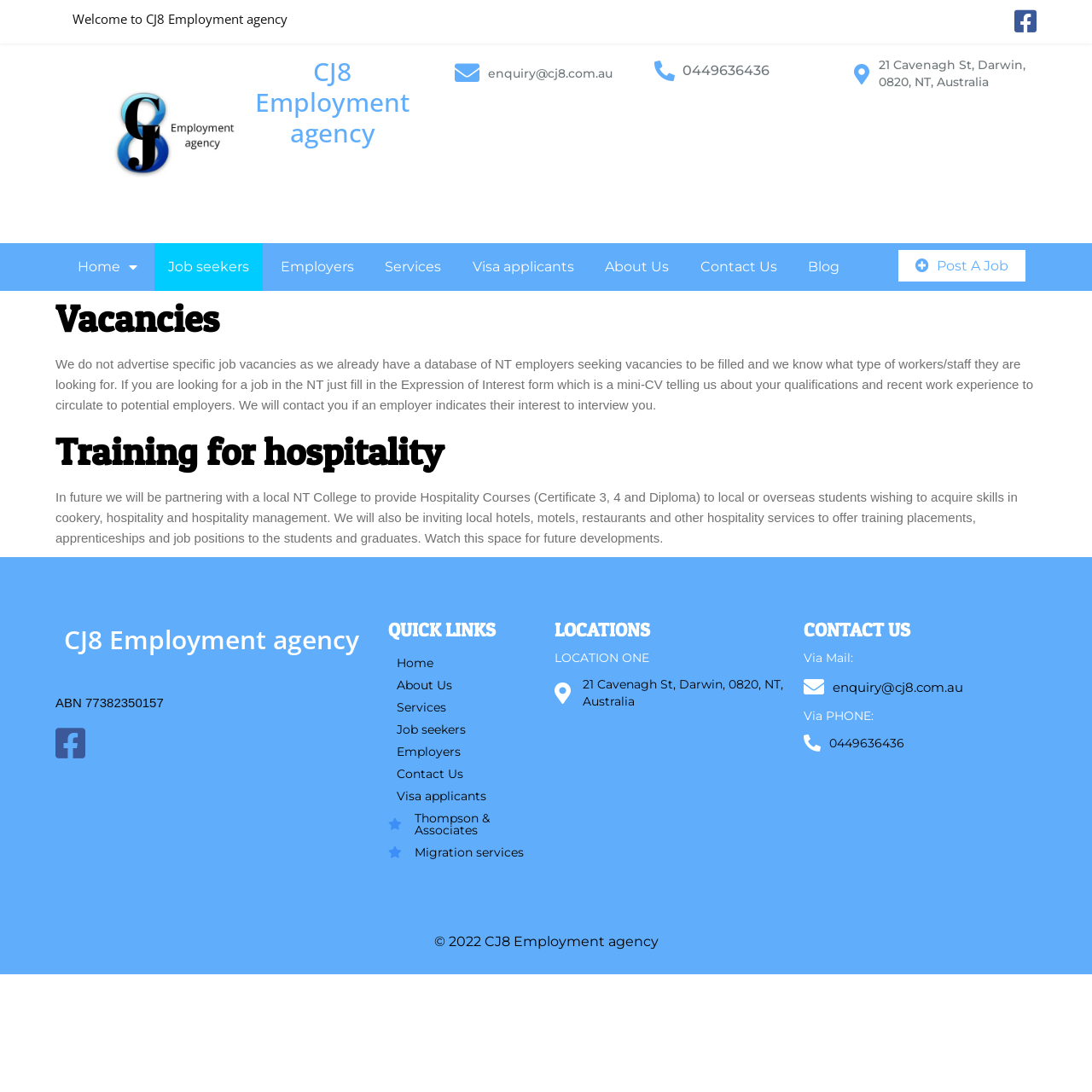Can you find the bounding box coordinates for the element to click on to achieve the instruction: "Click the Post A Job button"?

[0.858, 0.236, 0.923, 0.251]